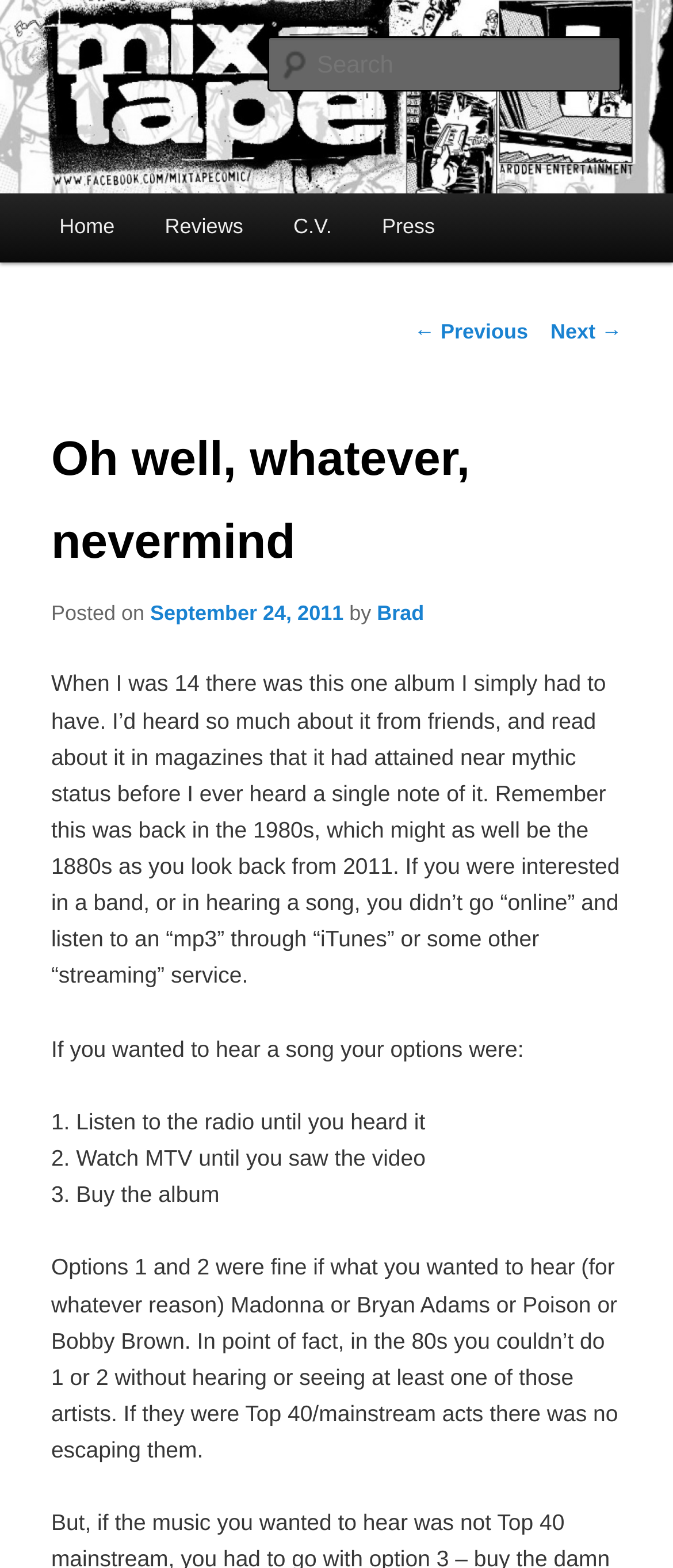Locate the bounding box coordinates of the area you need to click to fulfill this instruction: 'Go to Reviews page'. The coordinates must be in the form of four float numbers ranging from 0 to 1: [left, top, right, bottom].

[0.208, 0.124, 0.399, 0.168]